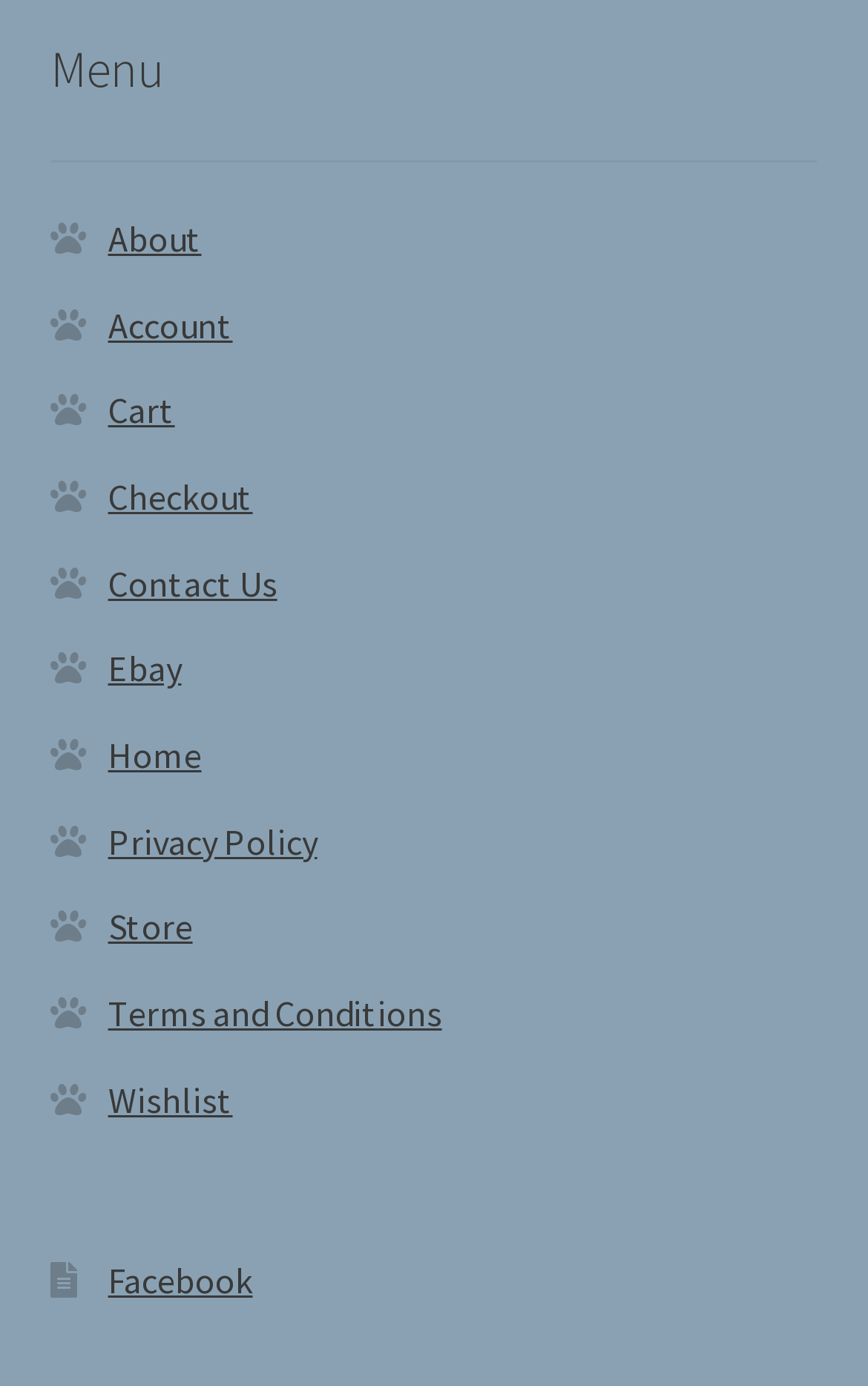How many links are there in the menu?
Provide a short answer using one word or a brief phrase based on the image.

11